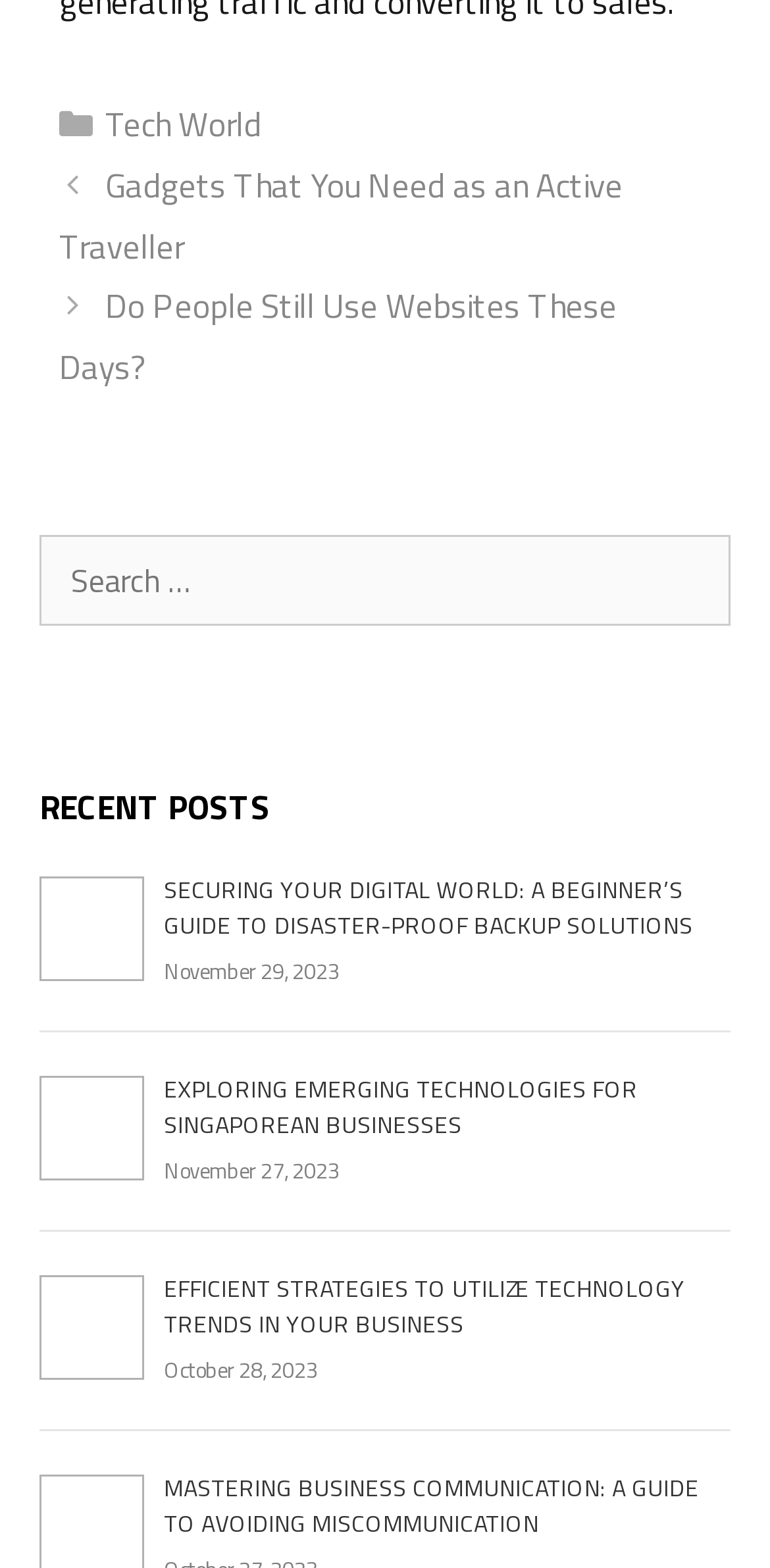Respond to the following question with a brief word or phrase:
What is the title of the first recent post?

Securing Your Digital World